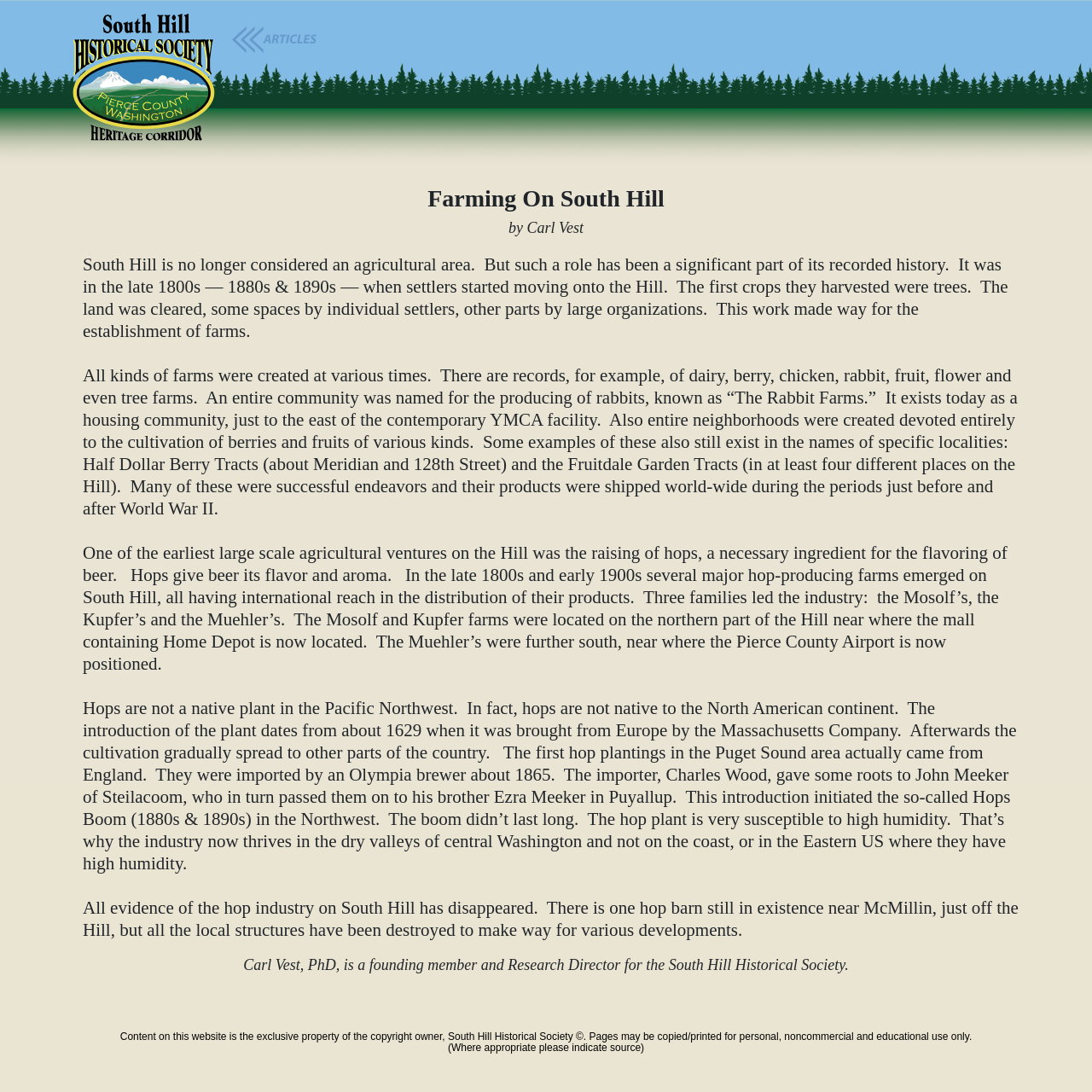What is allowed to be done with the content on this website?
Could you give a comprehensive explanation in response to this question?

According to the content information section at the bottom of the webpage, the content on this website can be copied or printed for personal, noncommercial, and educational use only, as stated in the text 'Content on this website is the exclusive property of the copyright owner, South Hill Historical Society ©. Pages may be copied/printed for personal, noncommercial and educational use only'.